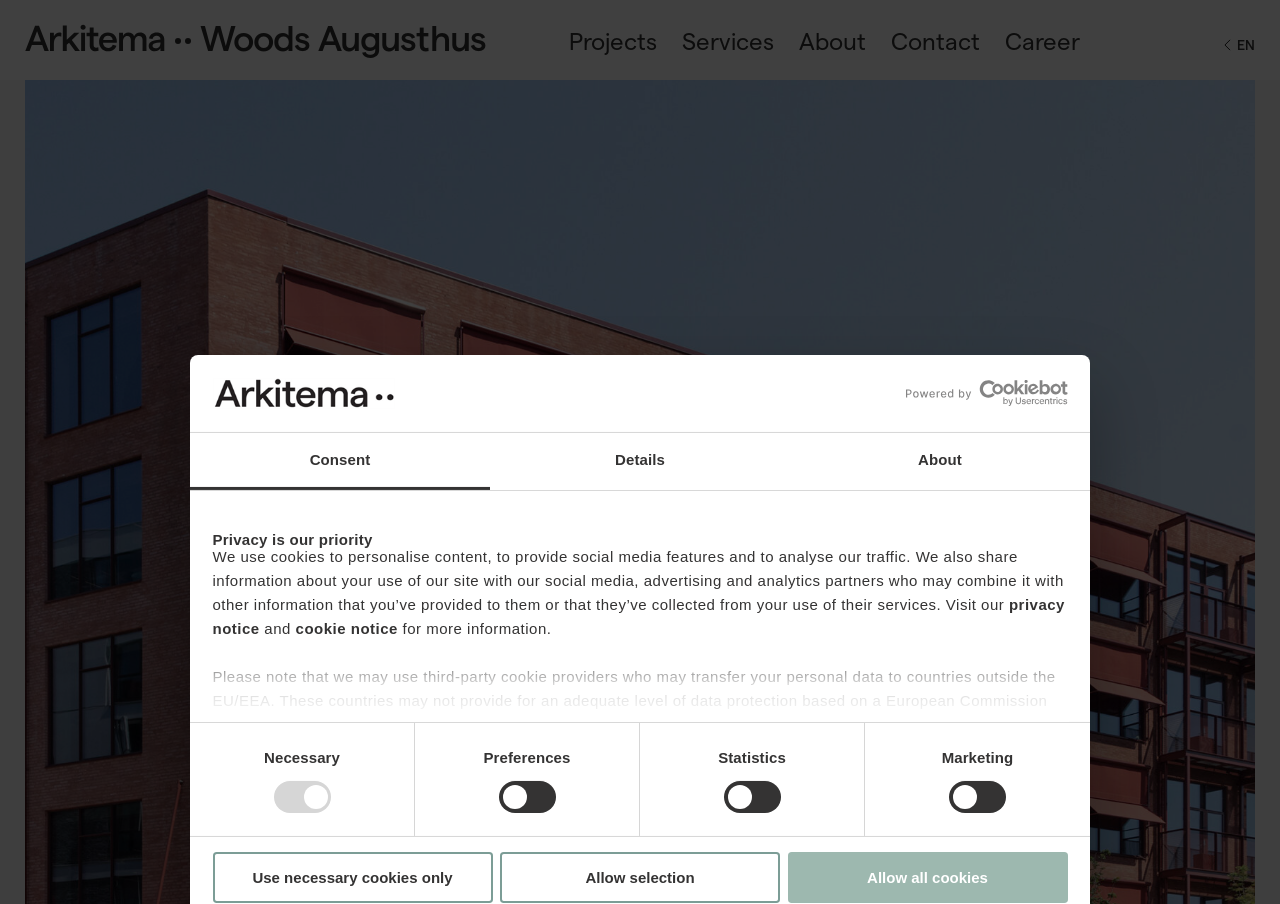Please determine the bounding box coordinates for the UI element described as: "Allow selection".

[0.391, 0.942, 0.609, 0.998]